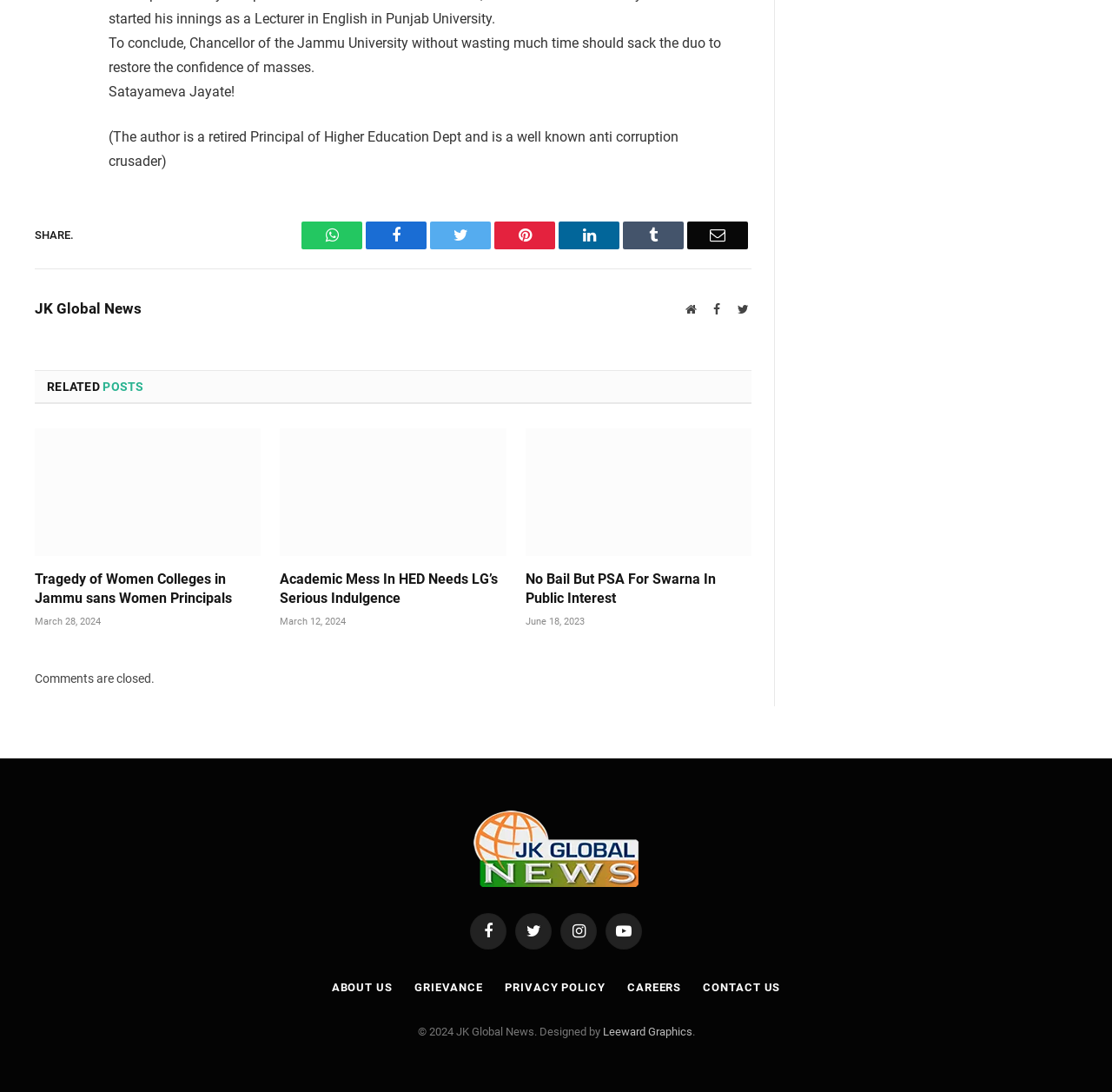What is the name of the website?
Please provide a single word or phrase in response based on the screenshot.

JK Global News